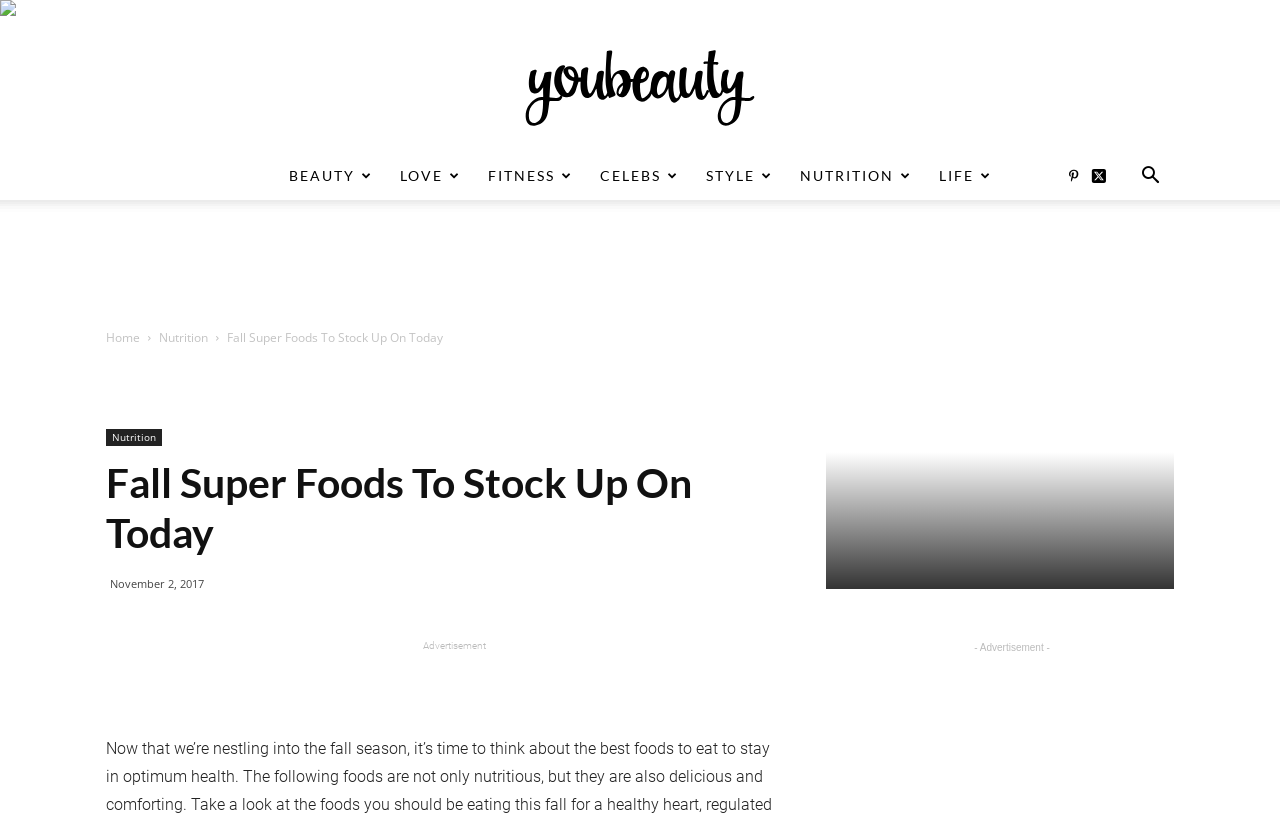How many sections are present in the webpage?
With the help of the image, please provide a detailed response to the question.

There are seven sections present in the webpage, namely BEAUTY, LOVE, FITNESS, CELEBS, STYLE, NUTRITION, and LIFE, which can be determined by looking at the links with '' icon.